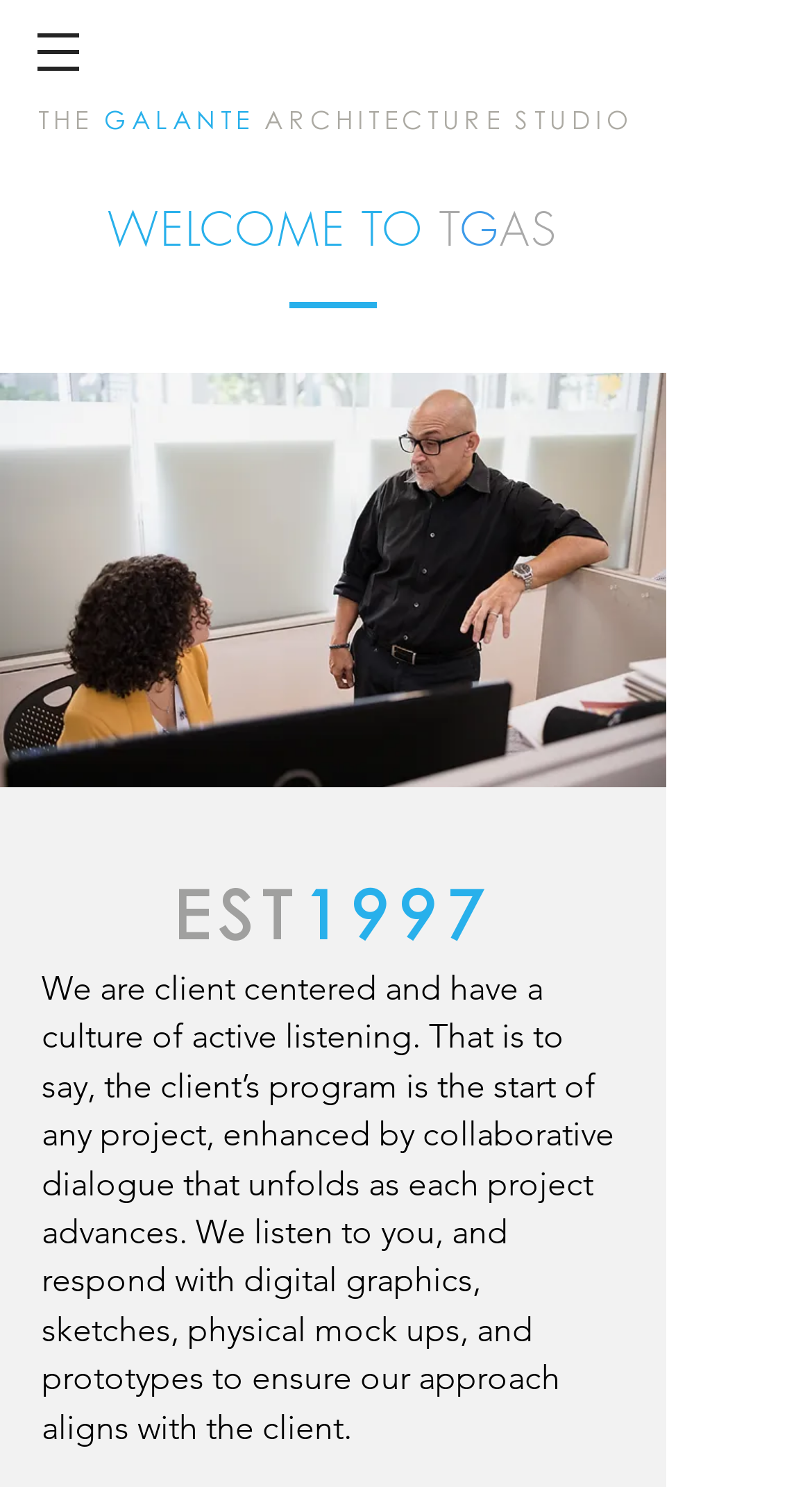Please look at the image and answer the question with a detailed explanation: What is the approach of the studio?

The approach of the studio can be inferred from the StaticText element which mentions that the studio is 'client centered and have a culture of active listening'.